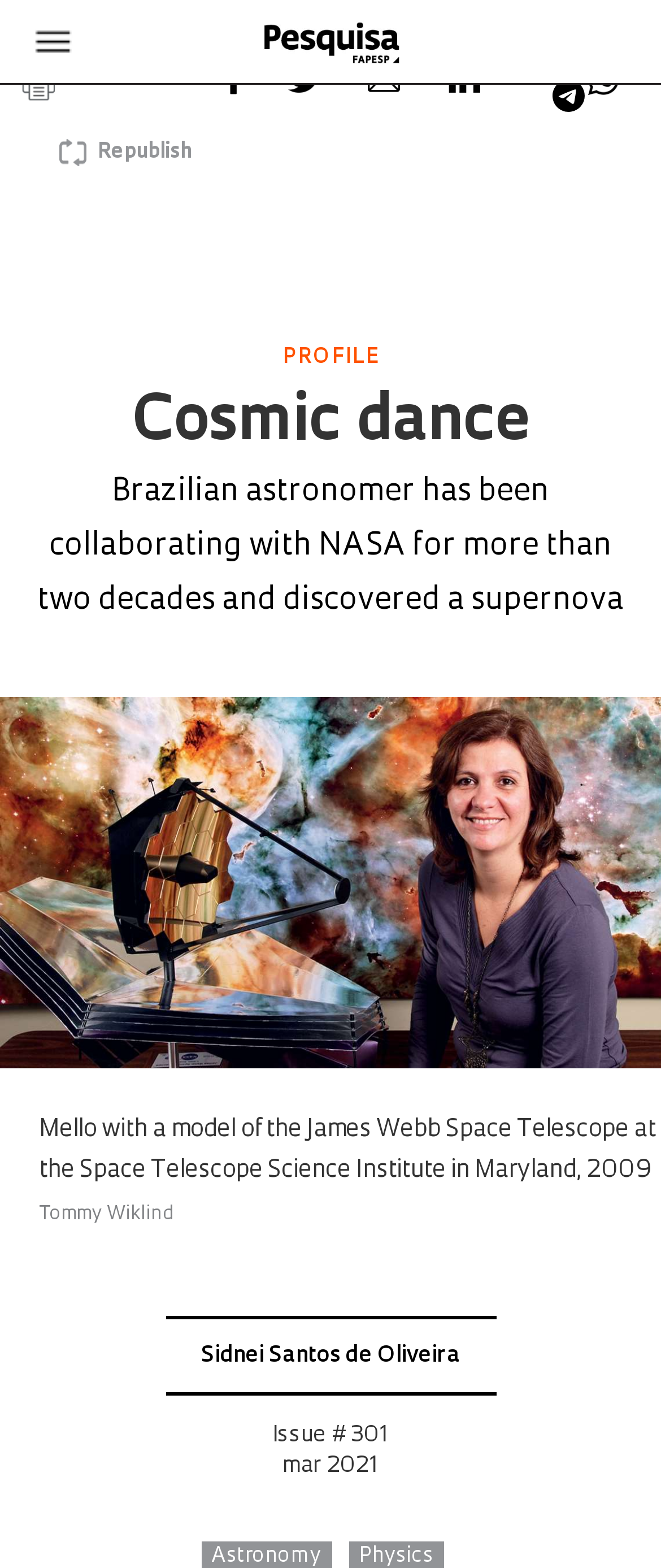Highlight the bounding box coordinates of the element that should be clicked to carry out the following instruction: "View the issue #301 of March 2021". The coordinates must be given as four float numbers ranging from 0 to 1, i.e., [left, top, right, bottom].

[0.412, 0.909, 0.588, 0.942]